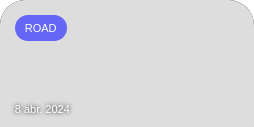Convey all the details present in the image.

This image is part of an article titled "New or second-hand? Tips for buying your first road bike," which is categorized under the "ROAD" theme. The publication date for this article is April 8, 2024. The image likely relates to the content discussing important considerations and guidance for individuals looking to purchase their first road bike, whether they prefer a new or used option. The prominence of the "ROAD" label suggests a focus on road cycling topics within the article.